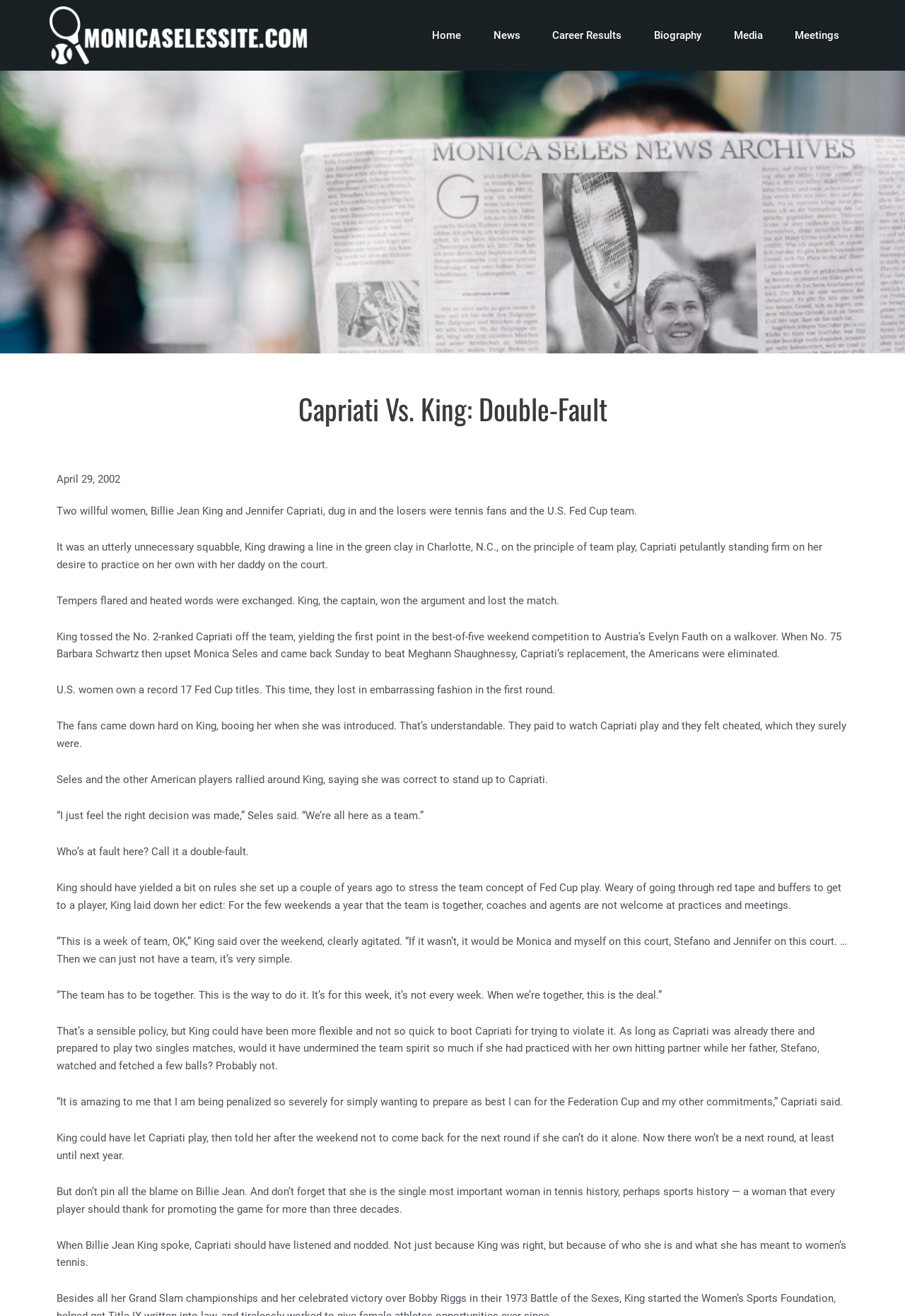What was the reason for the dispute between King and Capriati?
Provide a detailed answer to the question using information from the image.

According to the webpage, the dispute was about King's rule that coaches and agents are not welcome at practices and meetings during the Fed Cup weekend, and Capriati's desire to practice with her father on the court.